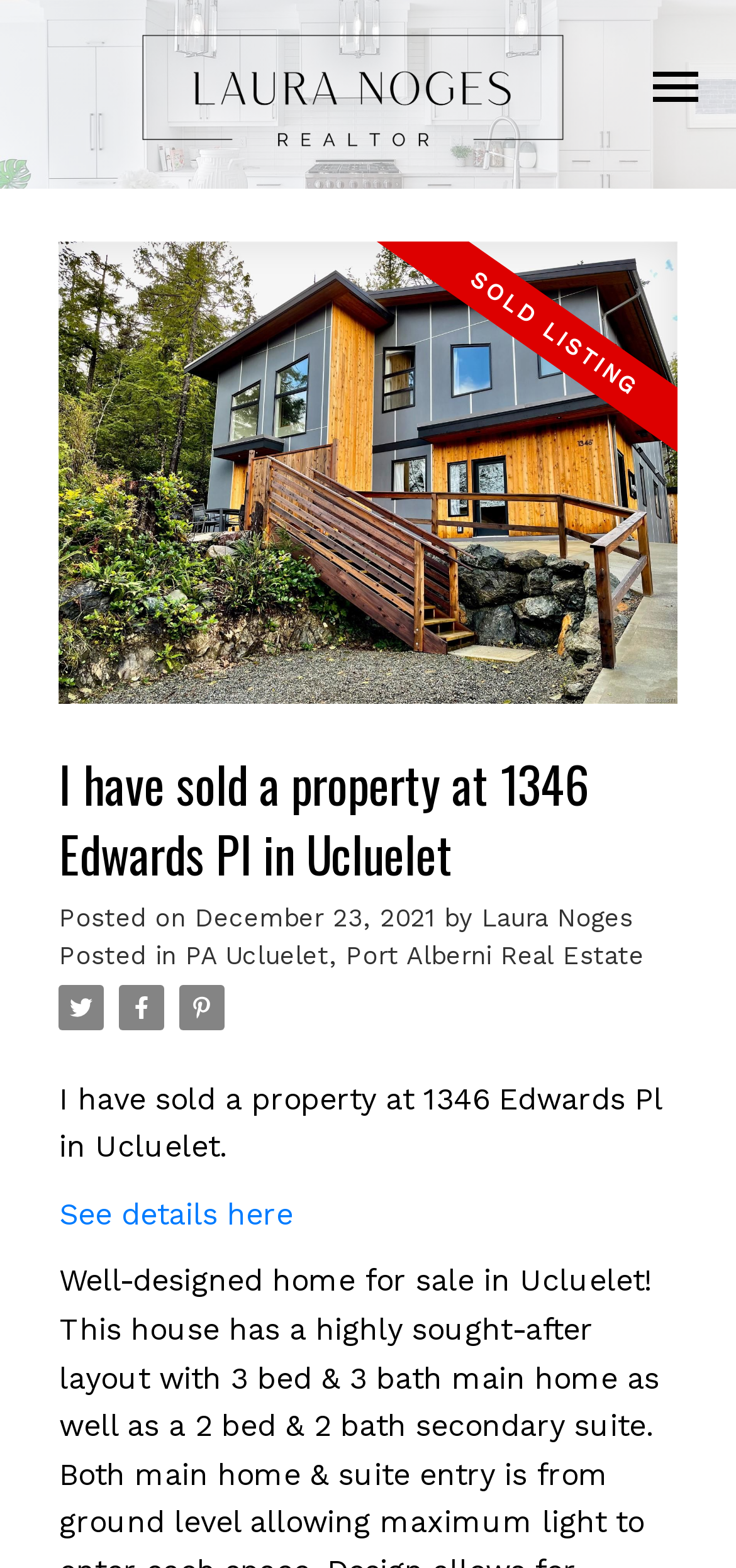What is the date of the blog post?
Give a detailed response to the question by analyzing the screenshot.

I determined the date of the blog post by looking at the StaticText element with the text 'December 23, 2021' which is adjacent to the StaticText element with the text 'Posted on'.